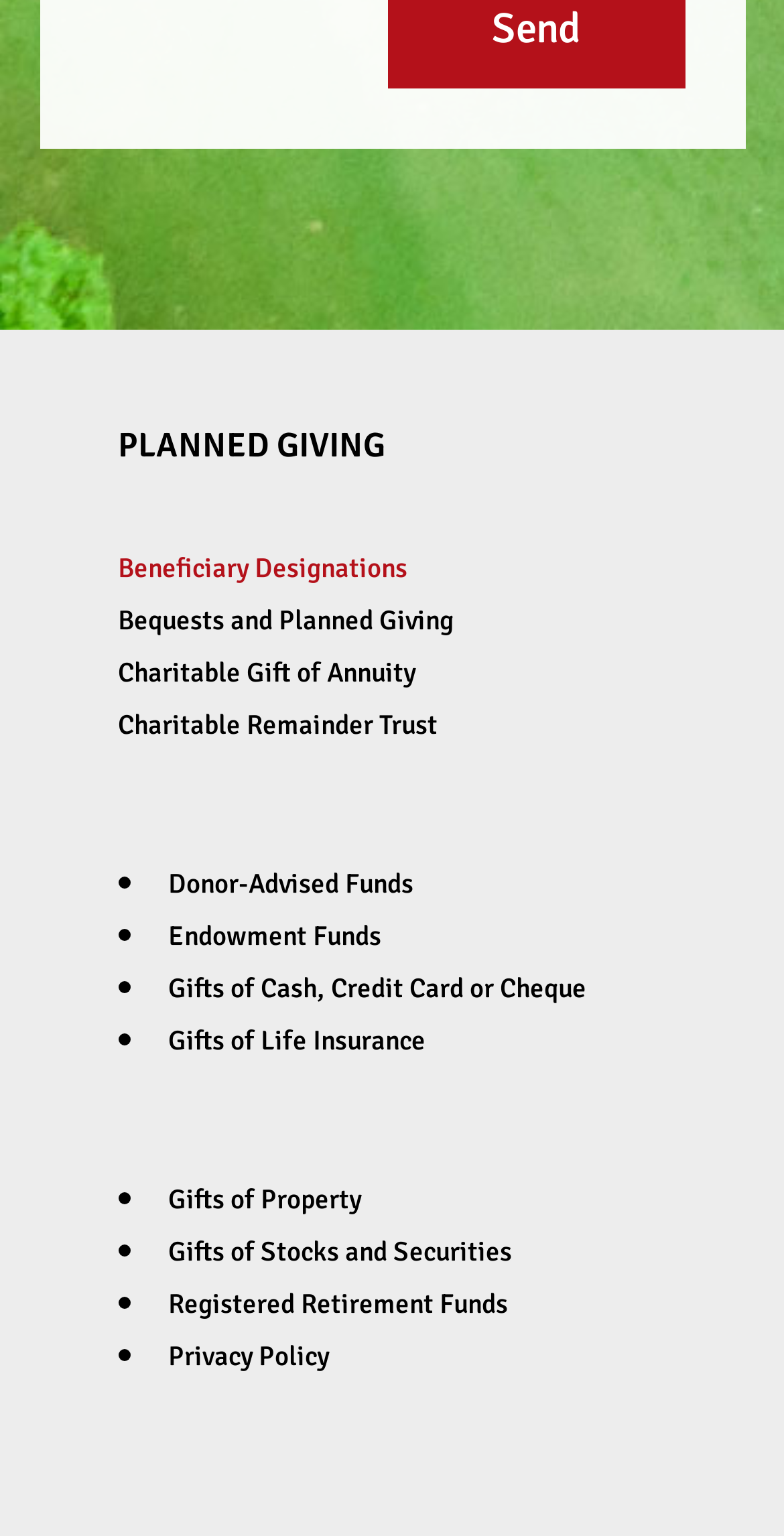Are there any trust options?
Use the information from the image to give a detailed answer to the question.

Yes, there are trust options available, specifically the 'Charitable Remainder Trust' which is a link located on the webpage with a bounding box coordinate of [0.15, 0.461, 0.558, 0.483].